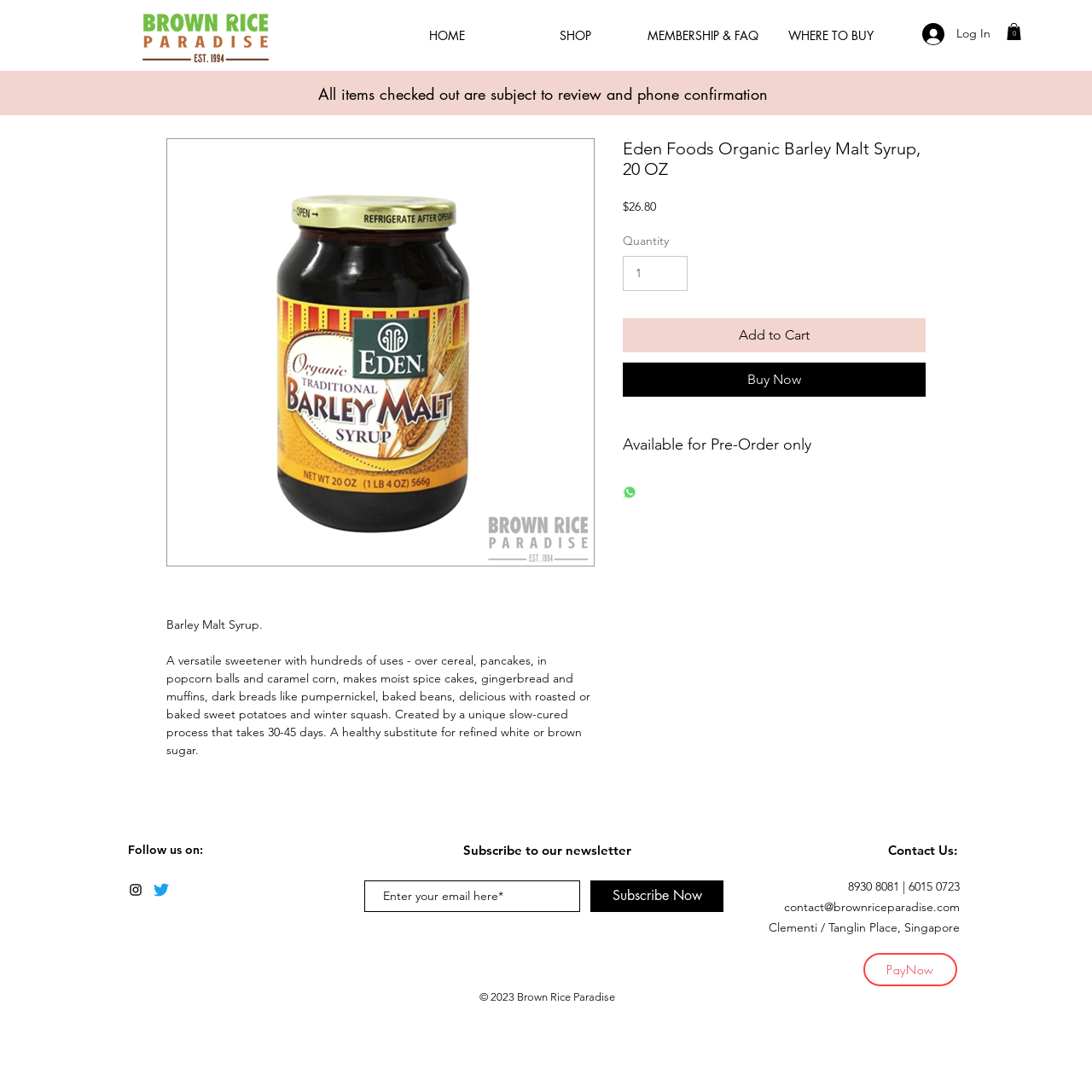Please provide a brief answer to the question using only one word or phrase: 
What is the minimum quantity that can be ordered?

1